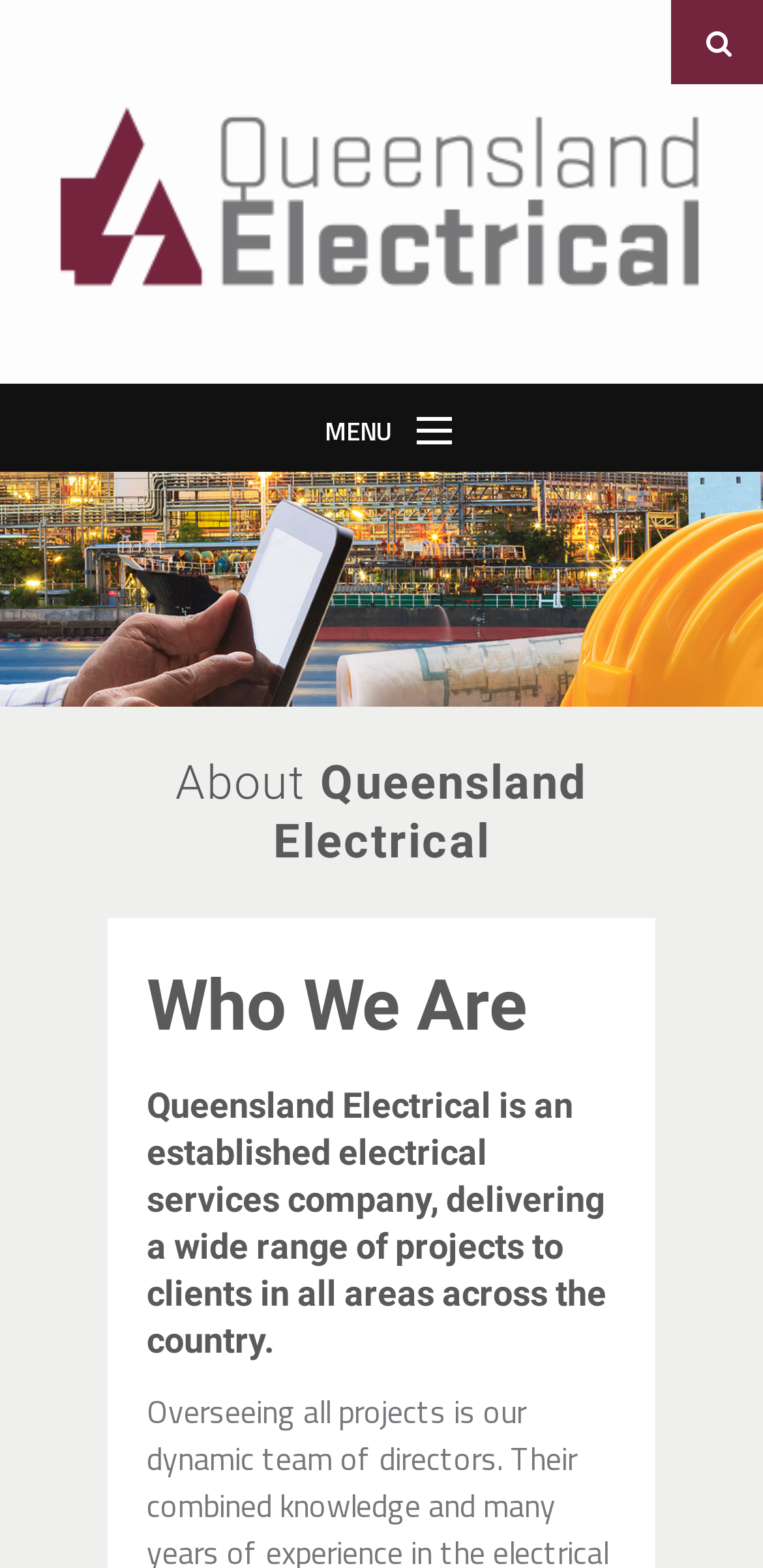Please find the main title text of this webpage.

About Queensland Electrical